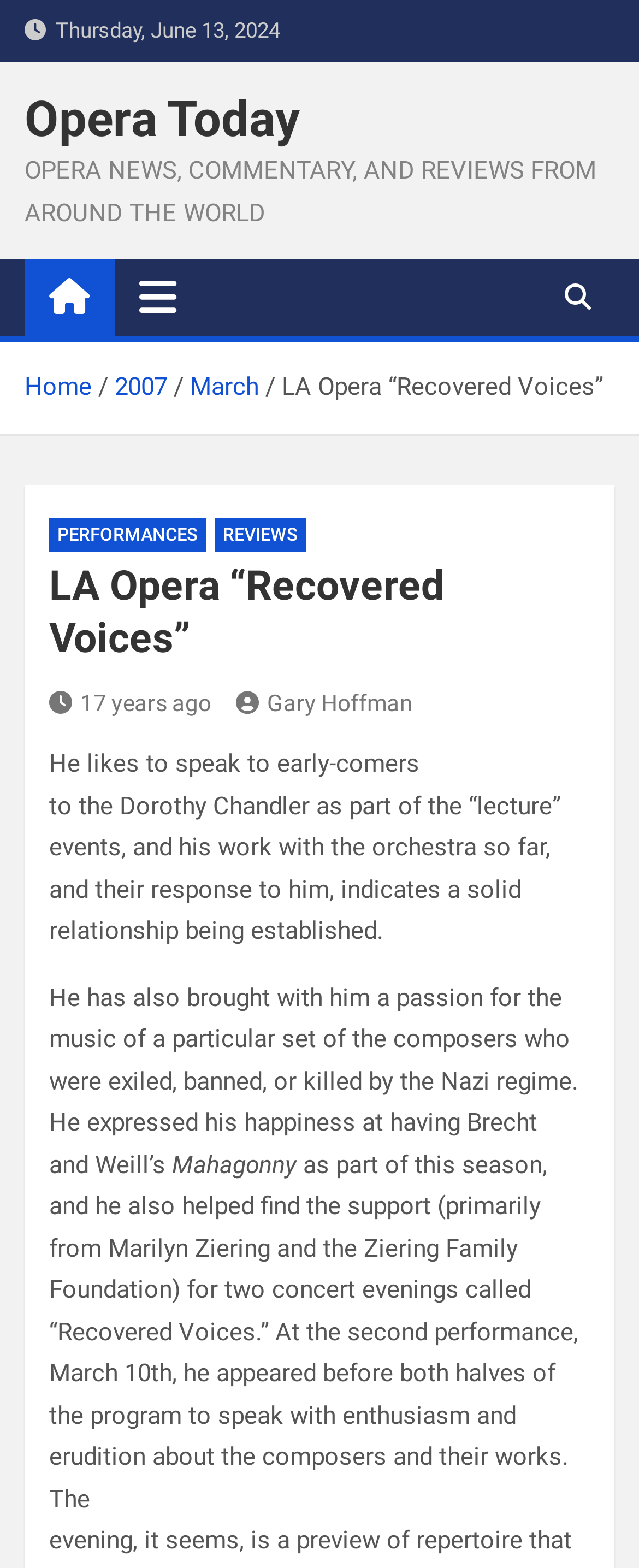Determine the bounding box coordinates for the HTML element described here: "17 years ago".

[0.077, 0.44, 0.331, 0.456]